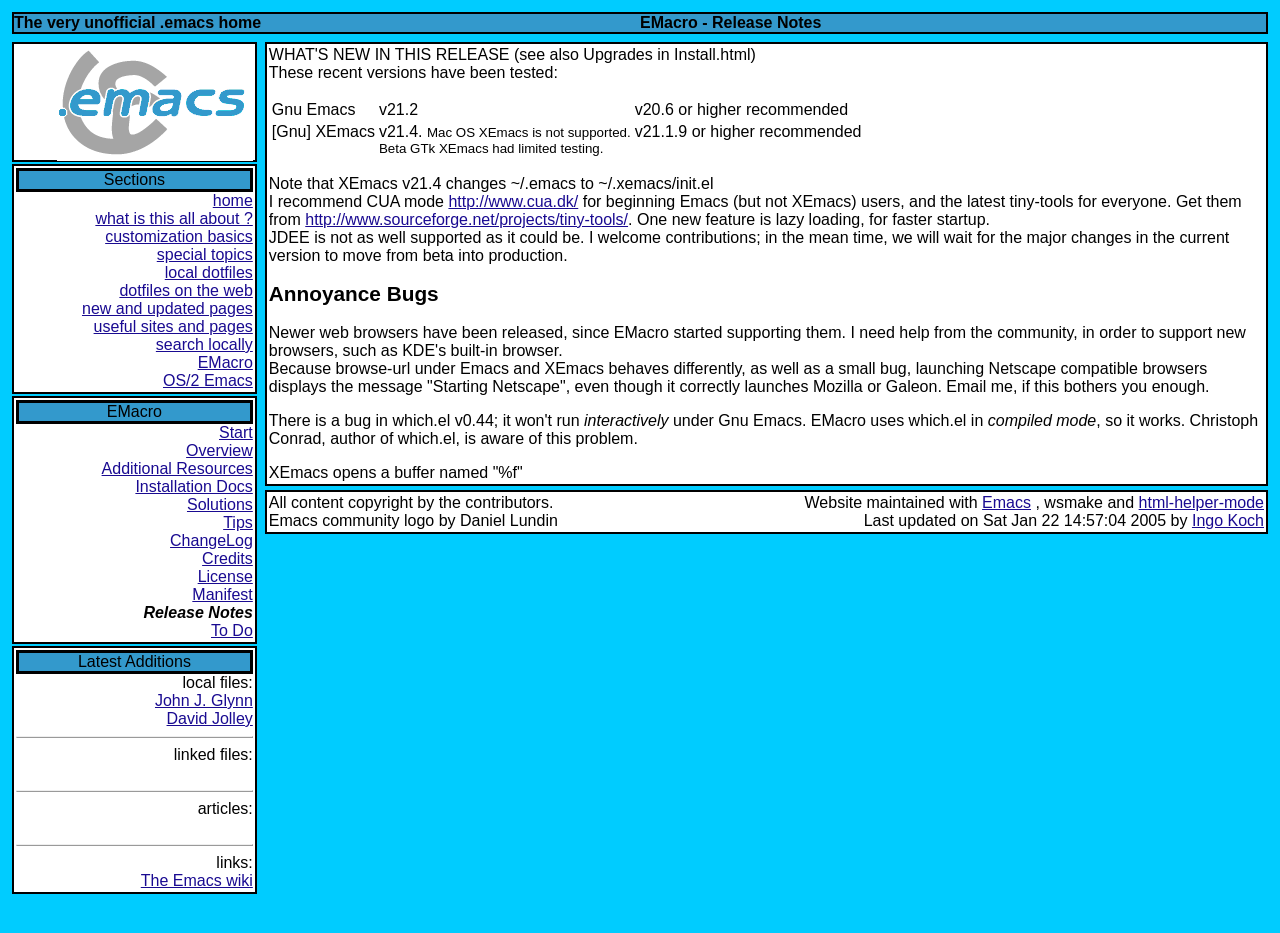Highlight the bounding box coordinates of the region I should click on to meet the following instruction: "go to the 'home' page".

[0.166, 0.206, 0.197, 0.224]